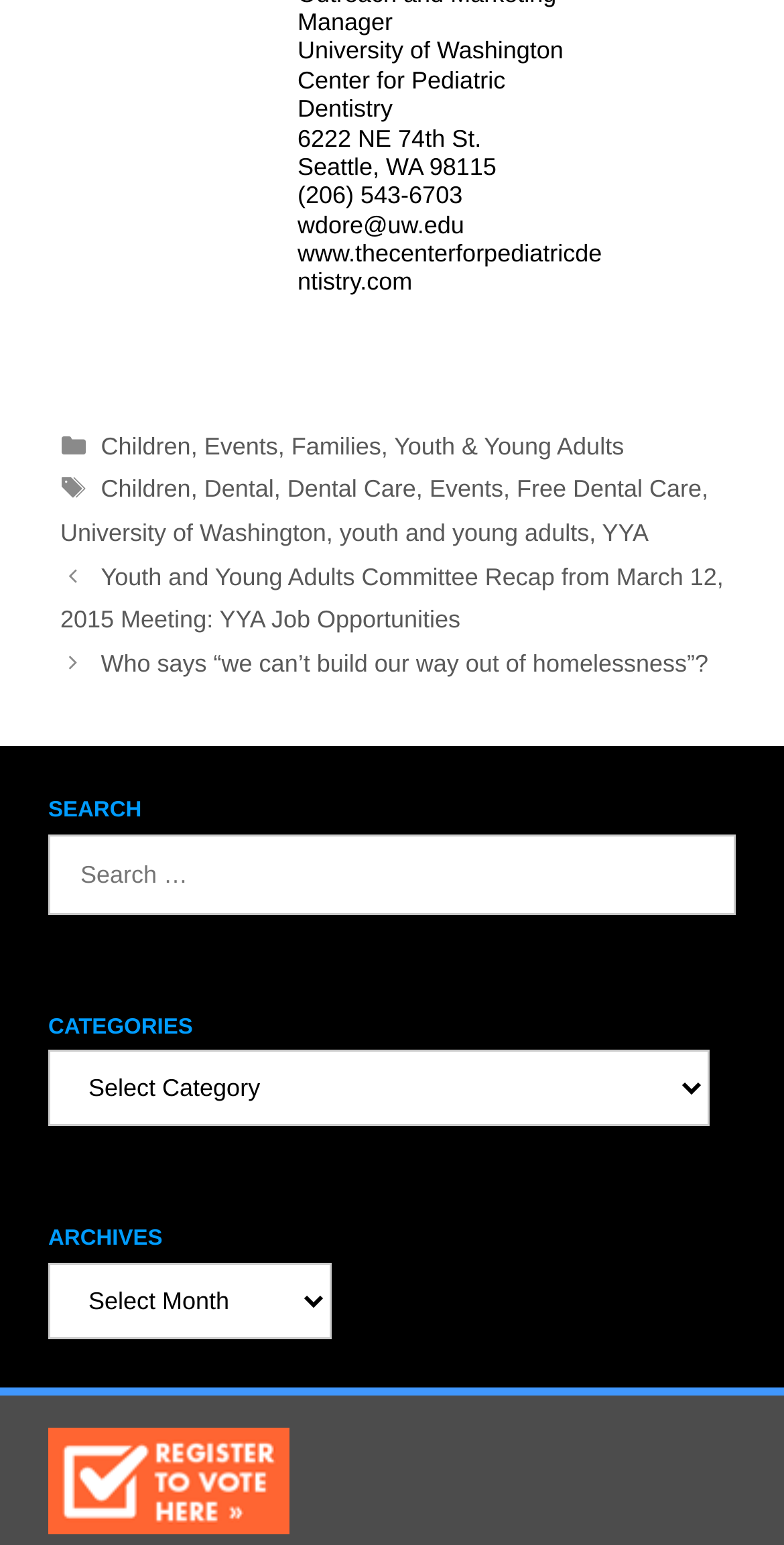Using the information from the screenshot, answer the following question thoroughly:
What is the phone number of the University of Washington Center for Pediatric Dentistry?

I found the phone number by looking at the static text elements at the top of the webpage, which provide the phone number as '(206) 543-6703'.